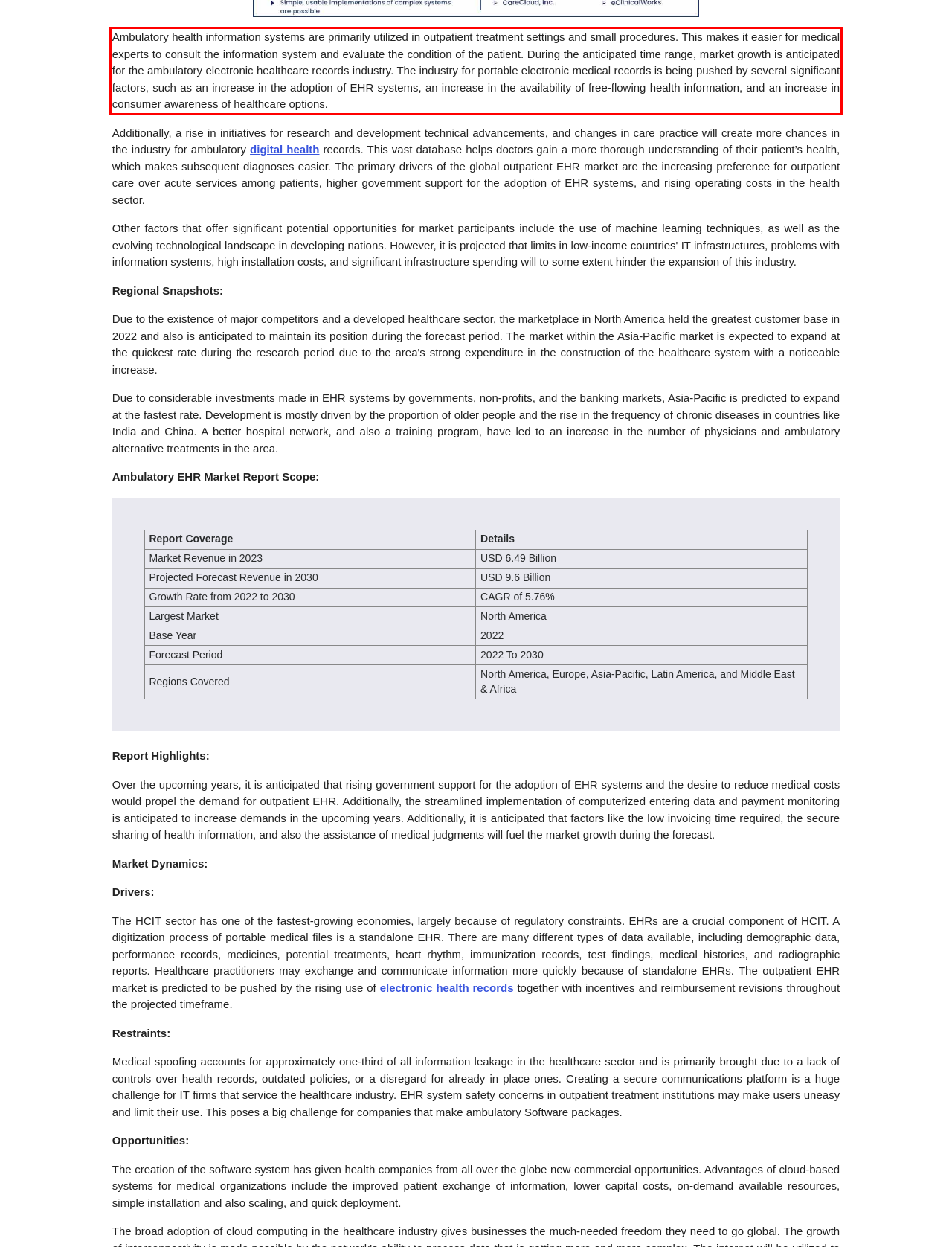You are presented with a screenshot containing a red rectangle. Extract the text found inside this red bounding box.

Ambulatory health information systems are primarily utilized in outpatient treatment settings and small procedures. This makes it easier for medical experts to consult the information system and evaluate the condition of the patient. During the anticipated time range, market growth is anticipated for the ambulatory electronic healthcare records industry. The industry for portable electronic medical records is being pushed by several significant factors, such as an increase in the adoption of EHR systems, an increase in the availability of free-flowing health information, and an increase in consumer awareness of healthcare options.